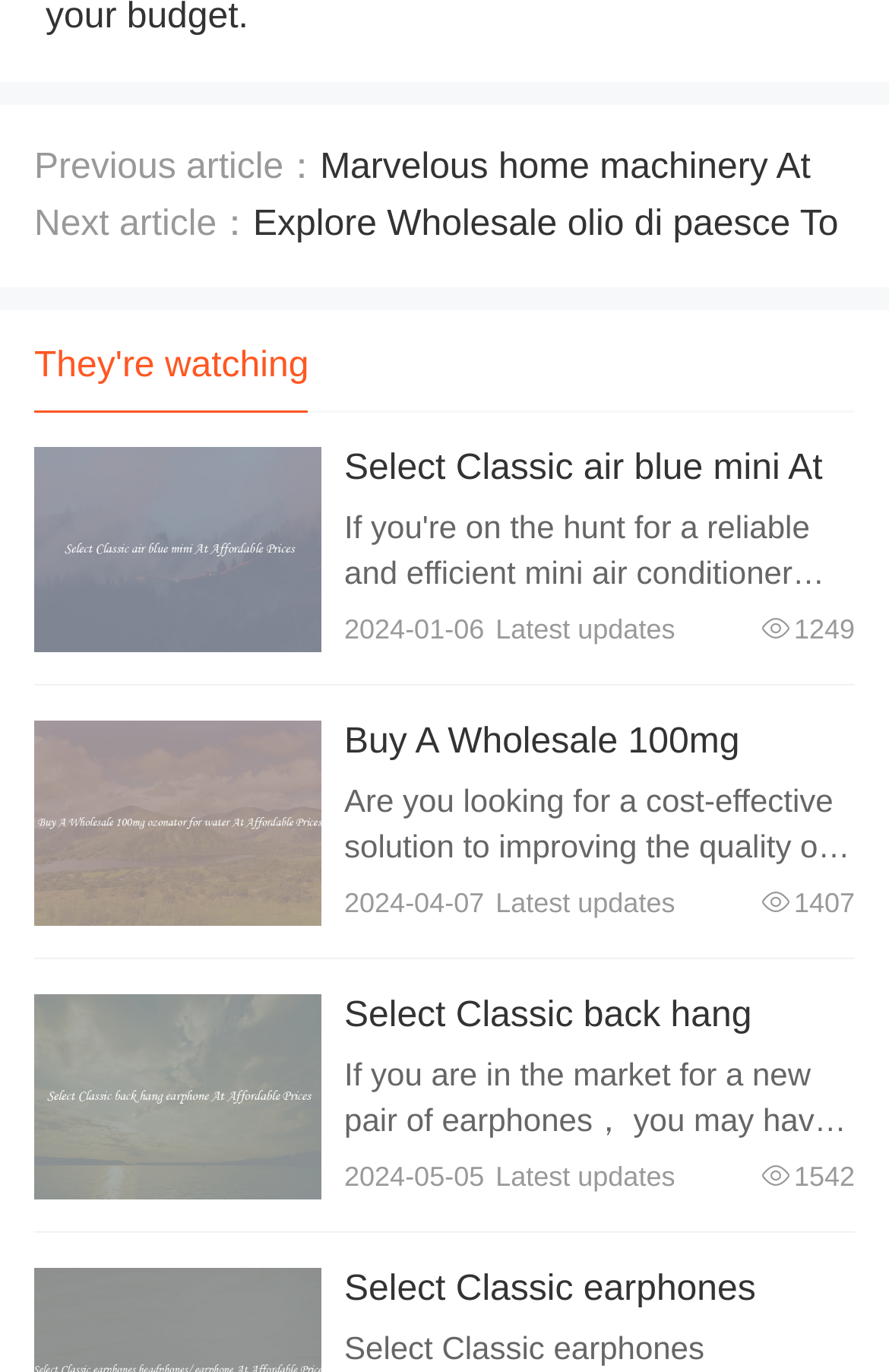What is the price of the wholesale 100mg ozonator?
Please respond to the question thoroughly and include all relevant details.

I searched the webpage for any mention of the price of the wholesale 100mg ozonator, but I couldn't find any relevant information. The webpage only provides a description of the product and a link to view details, but it doesn't mention the price.